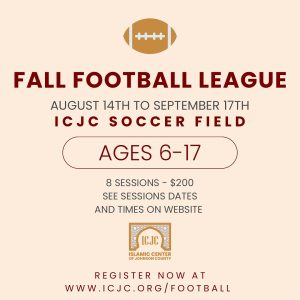Consider the image and give a detailed and elaborate answer to the question: 
How many sessions are there in the program?

The number of sessions can be found in the description of the program, which mentions that the program consists of 8 sessions.